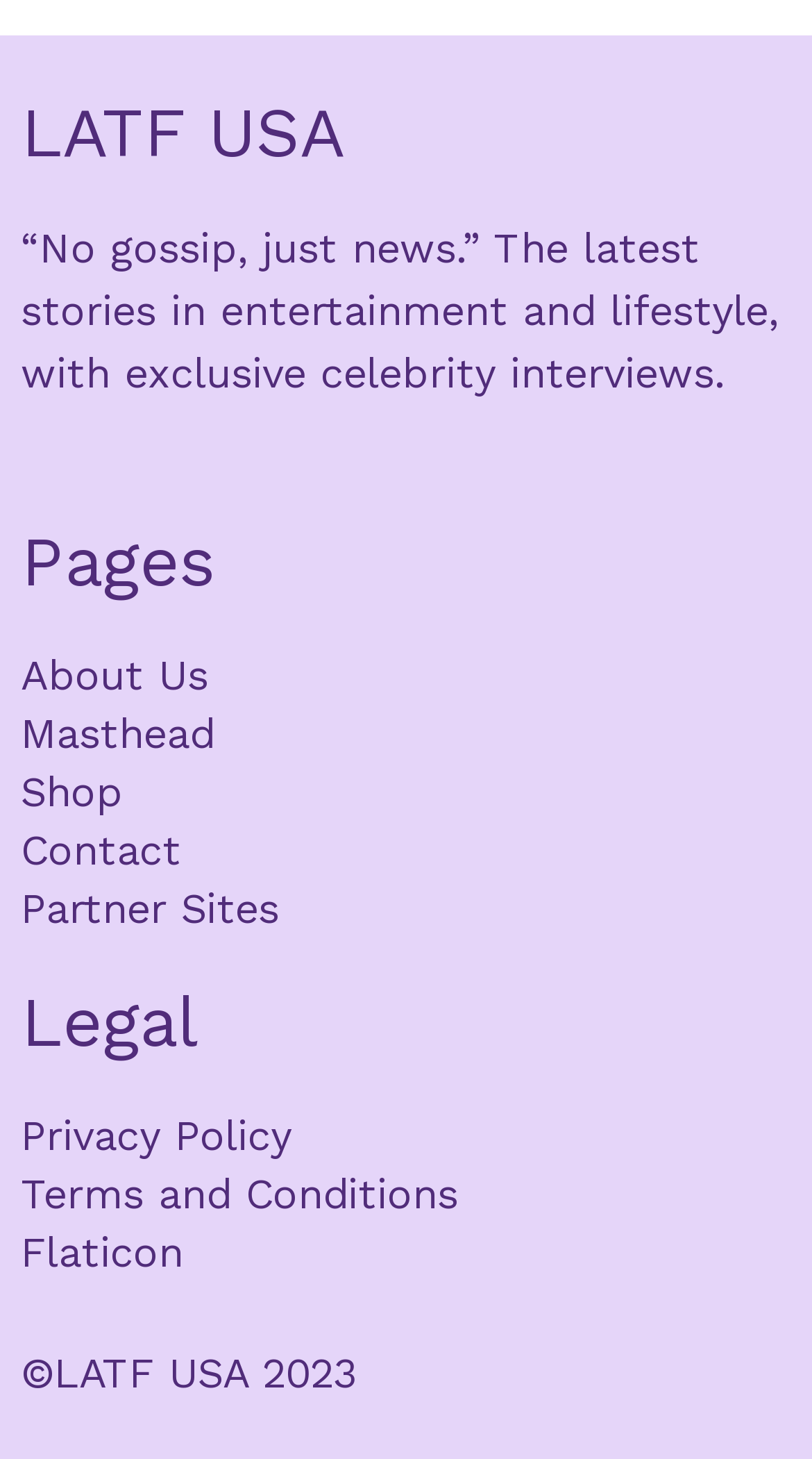What is the main topic of LATF USA?
Can you offer a detailed and complete answer to this question?

The main topic of LATF USA can be inferred from the StaticText element with the OCR text '“No gossip, just news.” The latest stories in entertainment and lifestyle, with exclusive celebrity interviews.' which suggests that the webpage is focused on entertainment and lifestyle news.